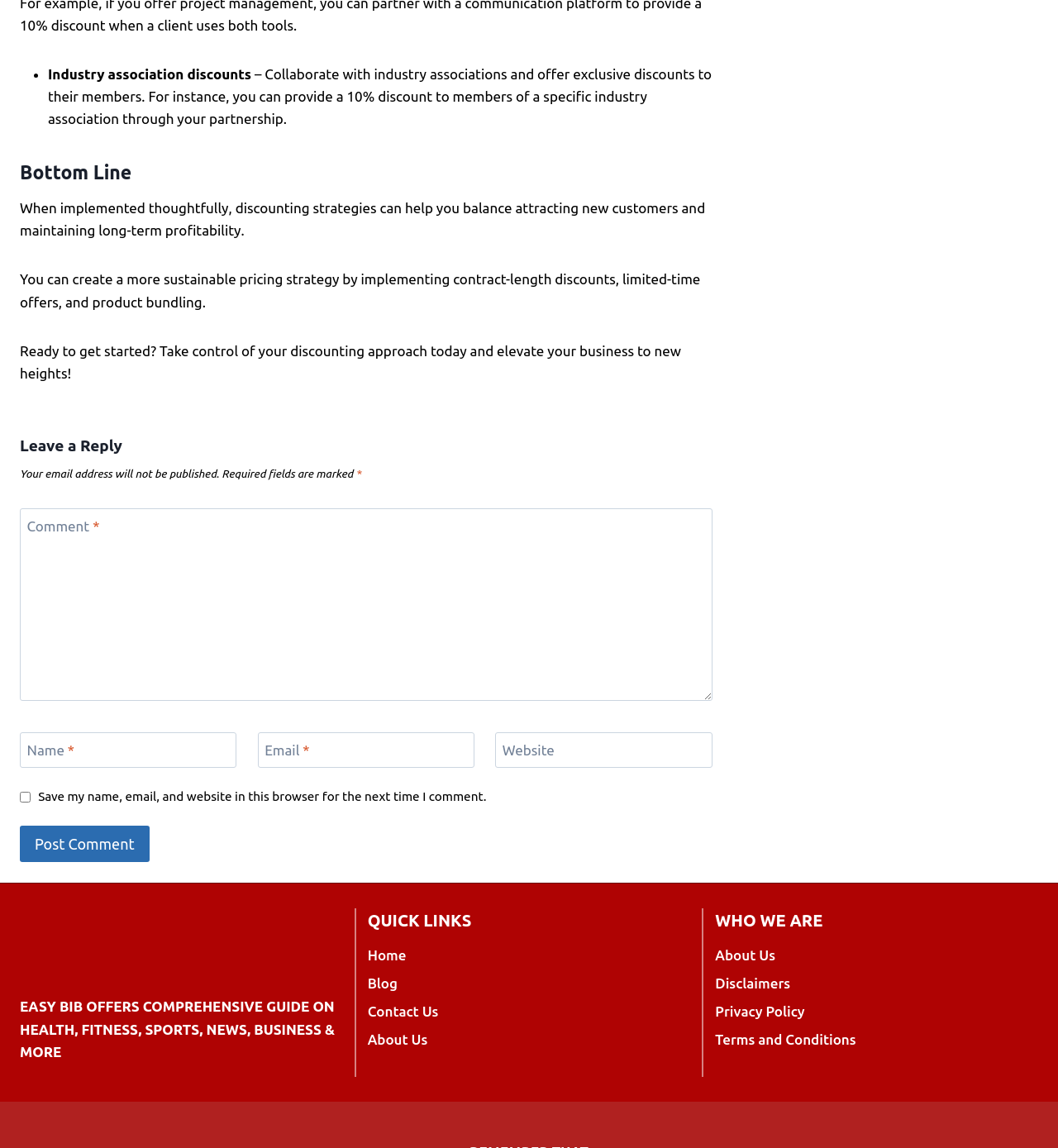Find the bounding box coordinates of the element's region that should be clicked in order to follow the given instruction: "Learn more about the website". The coordinates should consist of four float numbers between 0 and 1, i.e., [left, top, right, bottom].

[0.676, 0.82, 0.981, 0.845]